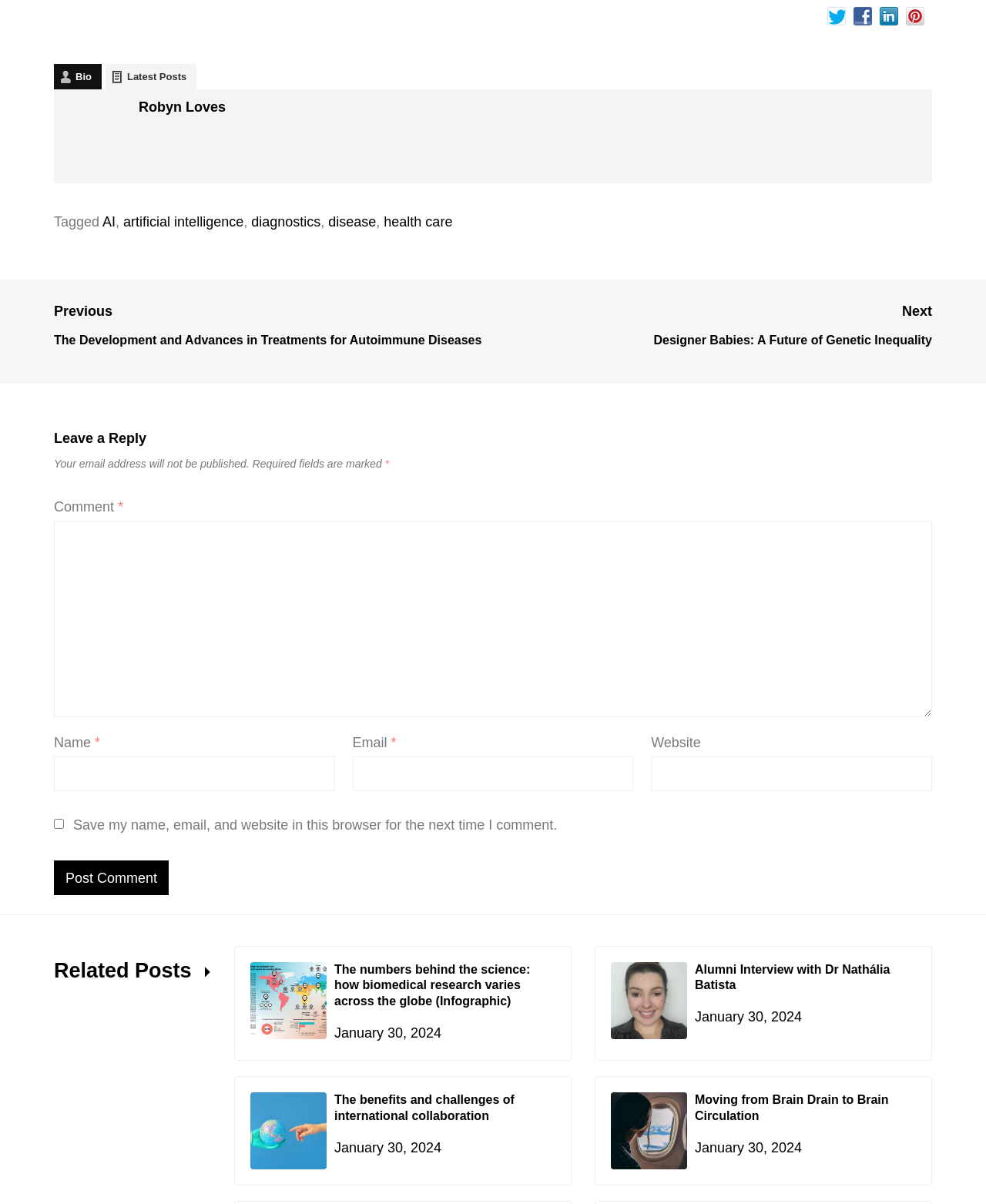Given the description January 30, 2024January 30, 2024, predict the bounding box coordinates of the UI element. Ensure the coordinates are in the format (top-left x, top-left y, bottom-right x, bottom-right y) and all values are between 0 and 1.

[0.705, 0.838, 0.813, 0.851]